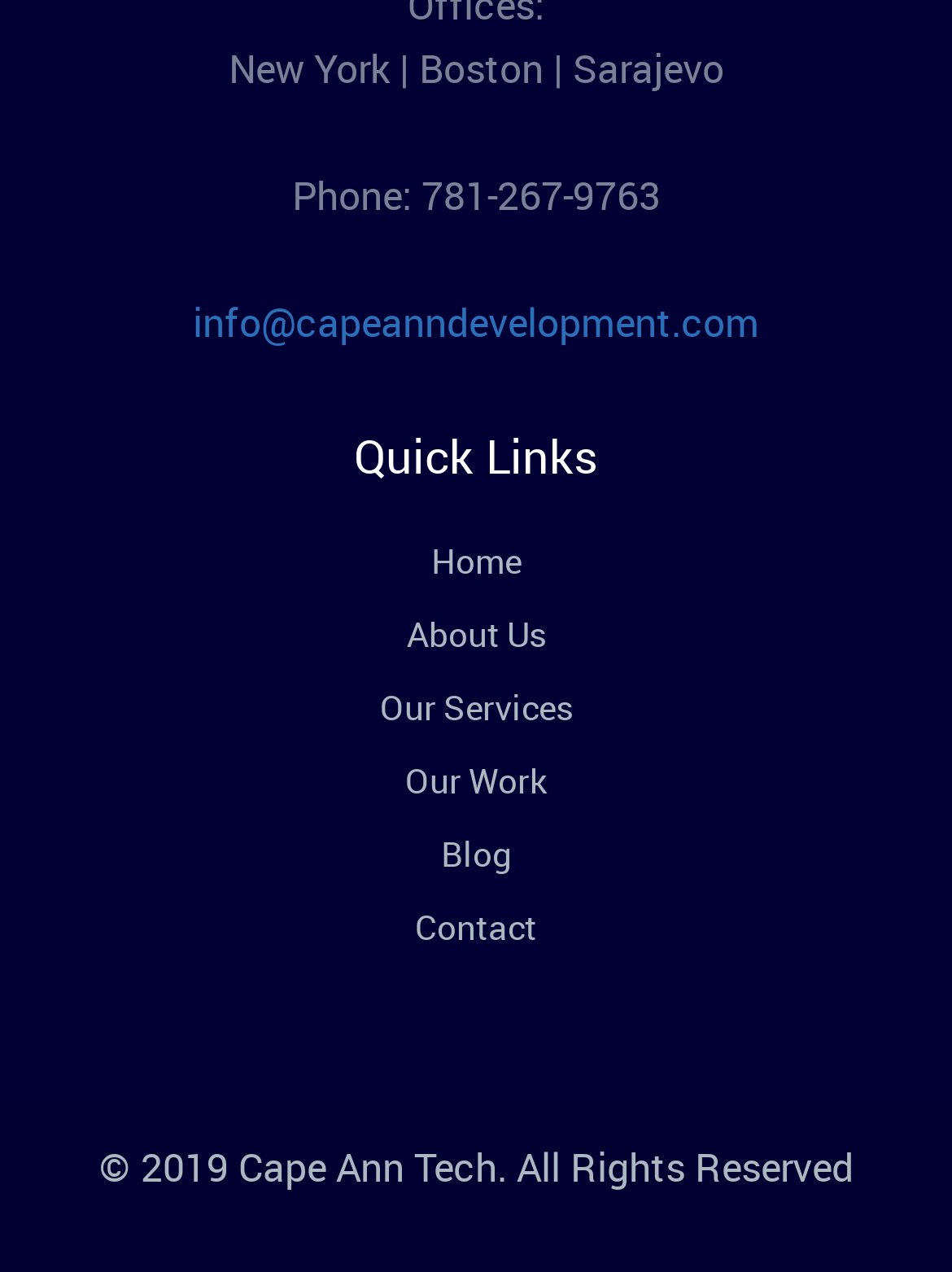What is the last item in the Quick Links section?
Using the screenshot, give a one-word or short phrase answer.

Contact